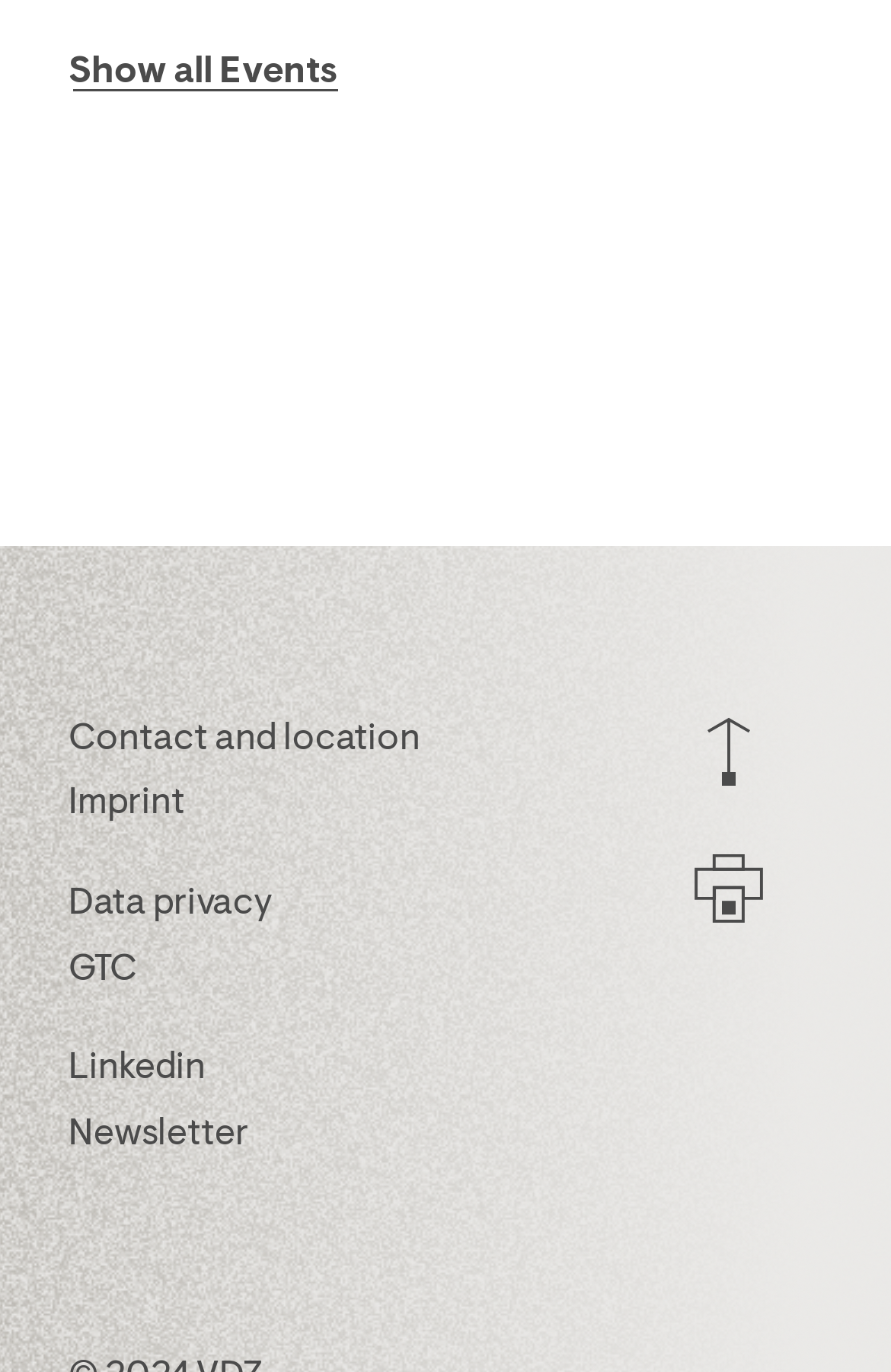Please find the bounding box coordinates of the element that you should click to achieve the following instruction: "Print the page". The coordinates should be presented as four float numbers between 0 and 1: [left, top, right, bottom].

[0.78, 0.622, 0.857, 0.672]